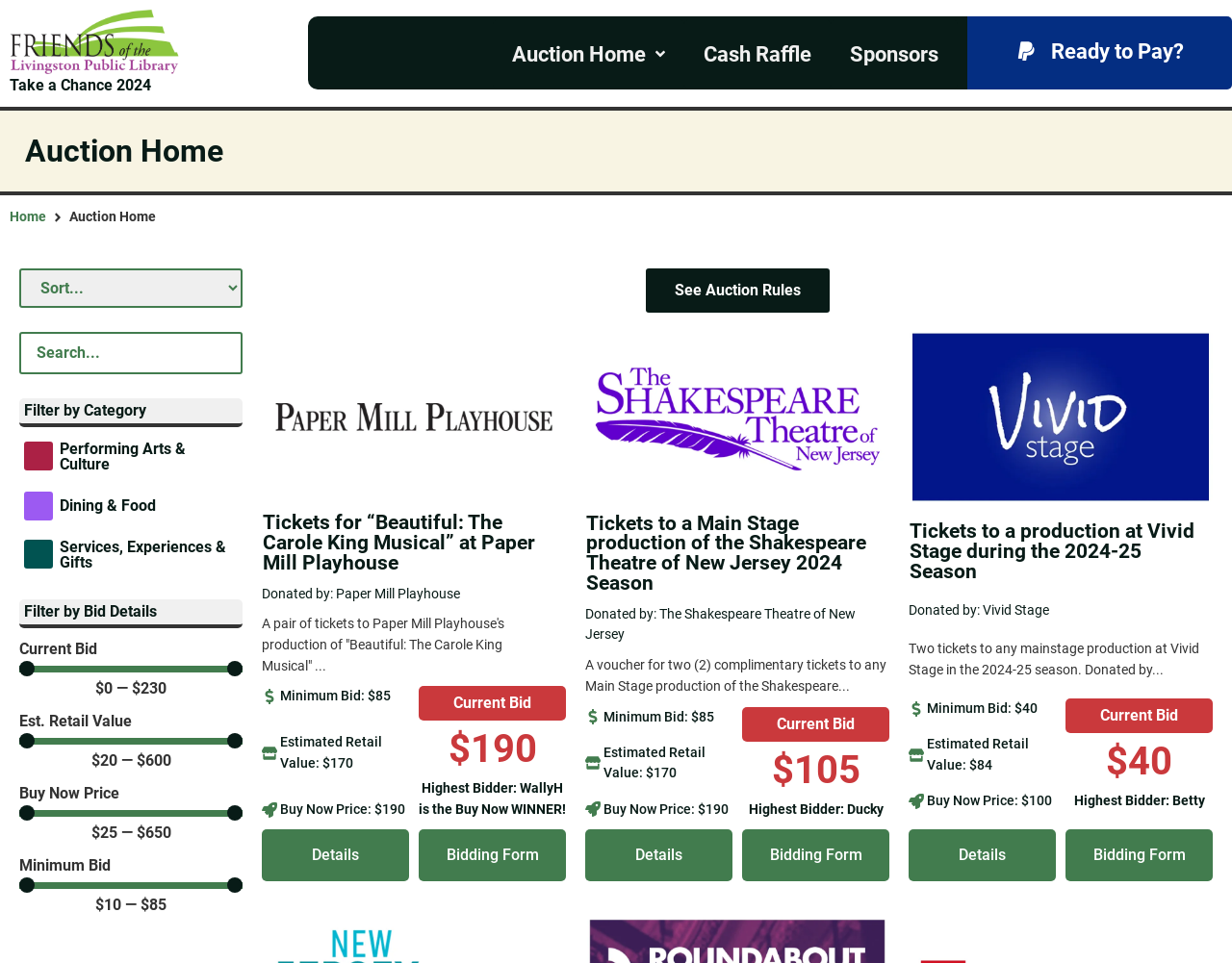Can you specify the bounding box coordinates of the area that needs to be clicked to fulfill the following instruction: "Bid on the 'Tickets for “Beautiful: The Carole King Musical” at Paper Mill Playhouse' auction"?

[0.212, 0.862, 0.332, 0.915]